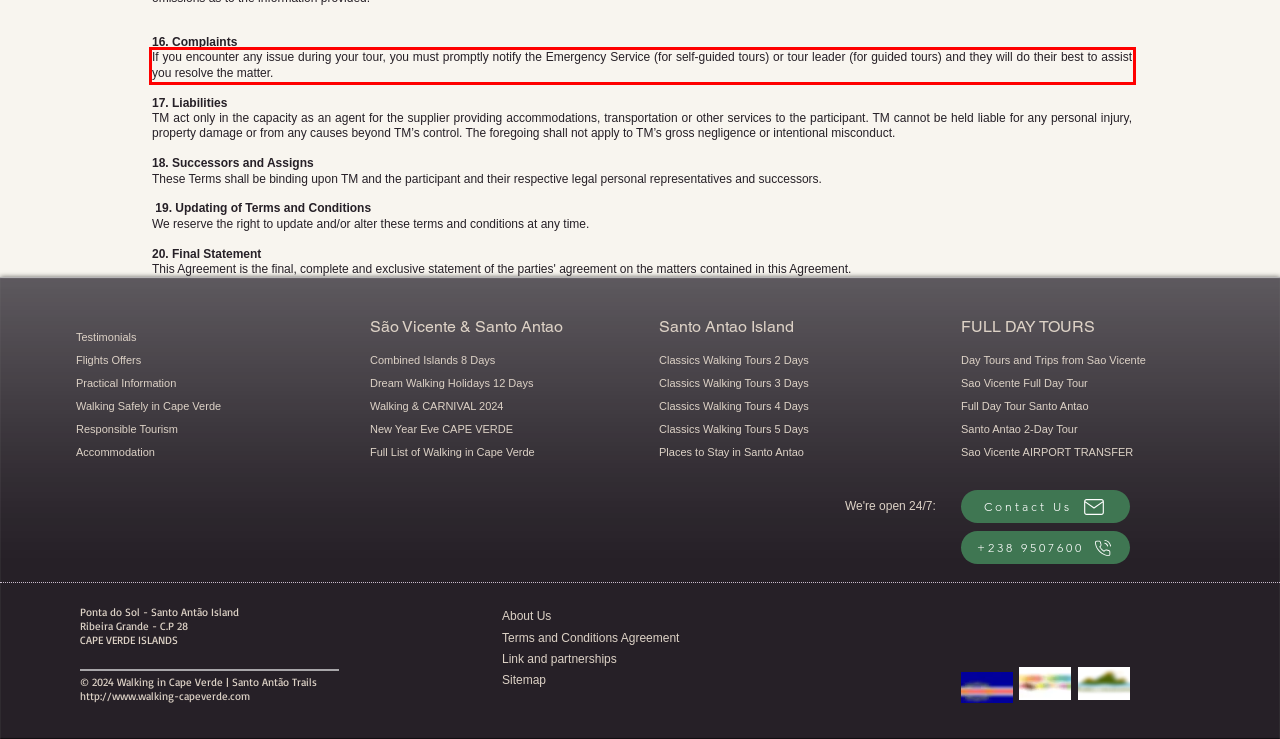Given a webpage screenshot with a red bounding box, perform OCR to read and deliver the text enclosed by the red bounding box.

If you encounter any issue during your tour, you must promptly notify the Emergency Service (for self-guided tours) or tour leader (for guided tours) and they will do their best to assist you resolve the matter.